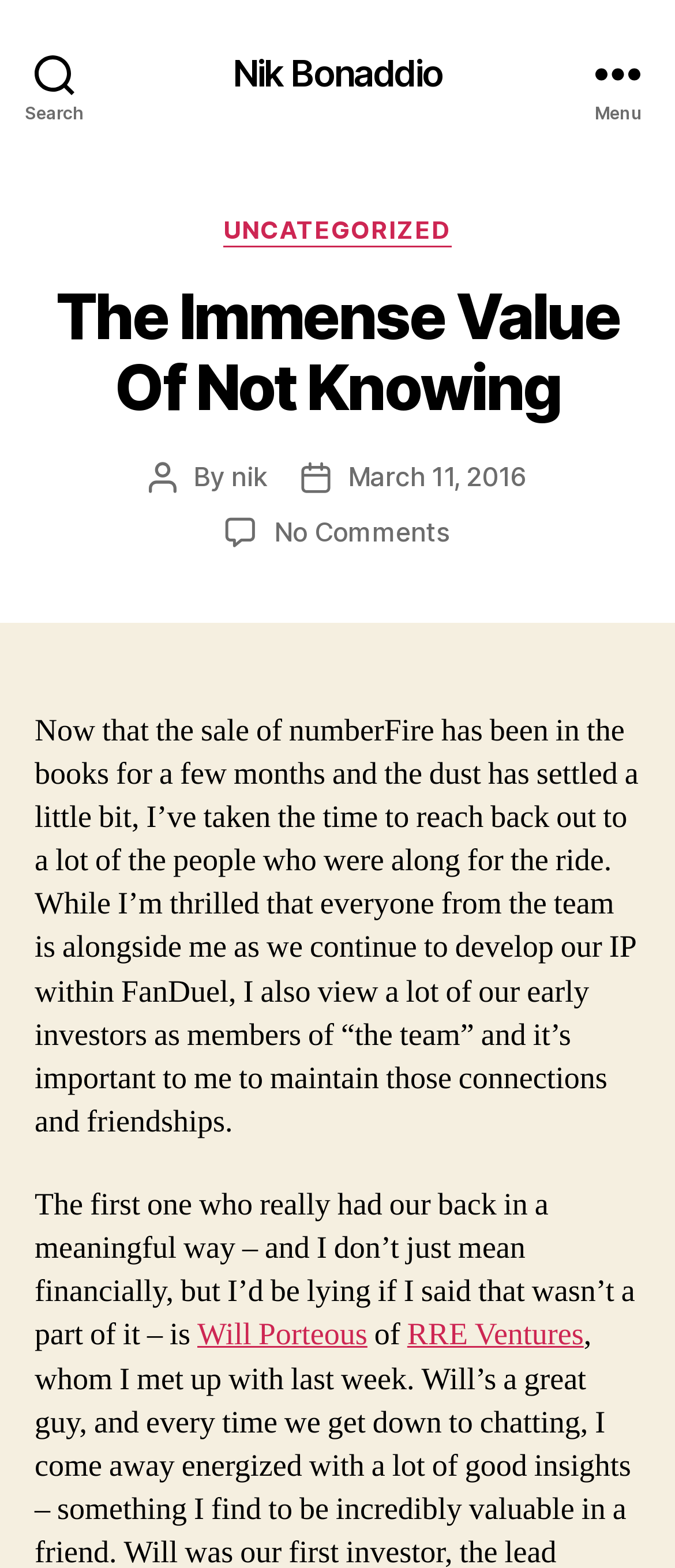Please determine the bounding box coordinates, formatted as (top-left x, top-left y, bottom-right x, bottom-right y), with all values as floating point numbers between 0 and 1. Identify the bounding box of the region described as: Search

[0.0, 0.0, 0.162, 0.093]